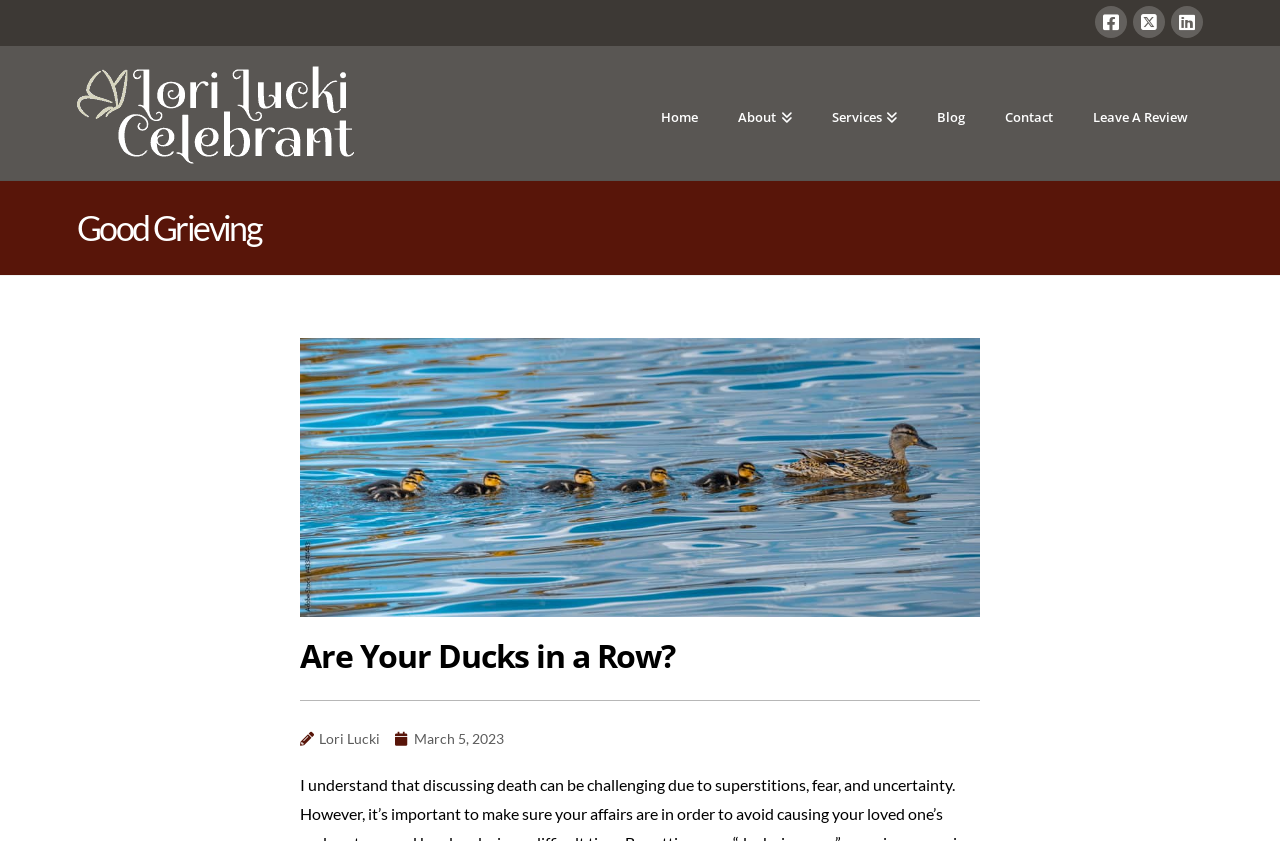Can you find the bounding box coordinates for the UI element given this description: "title="X / Twitter""? Provide the coordinates as four float numbers between 0 and 1: [left, top, right, bottom].

[0.885, 0.007, 0.91, 0.045]